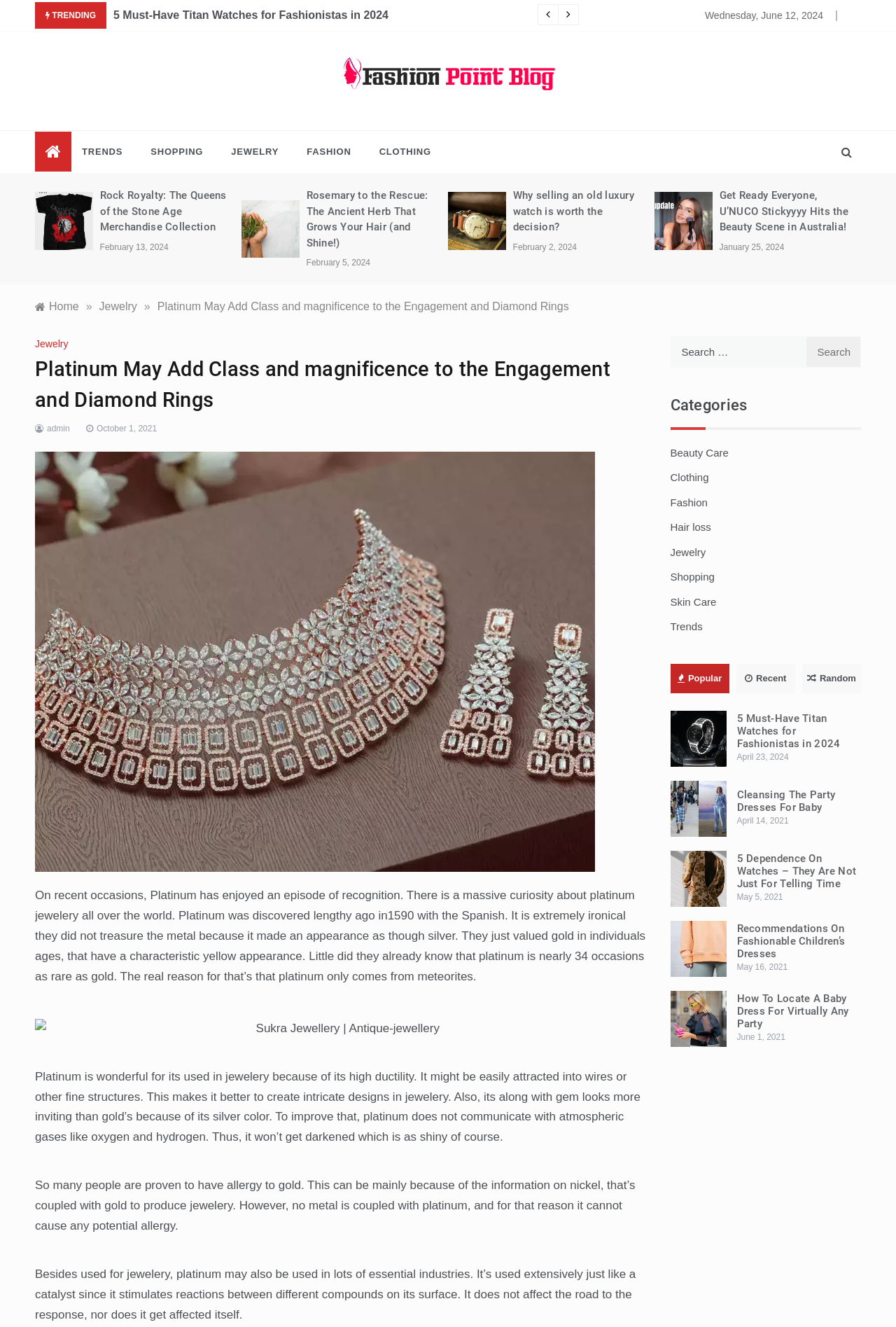What is the purpose of platinum in jewelery?
Offer a detailed and full explanation in response to the question.

I found the answer by reading the text 'Platinum is wonderful for its used in jewelery because of its high ductility. It might be easily attracted into wires or other fine structures.' which explains the benefits of platinum in jewelery.